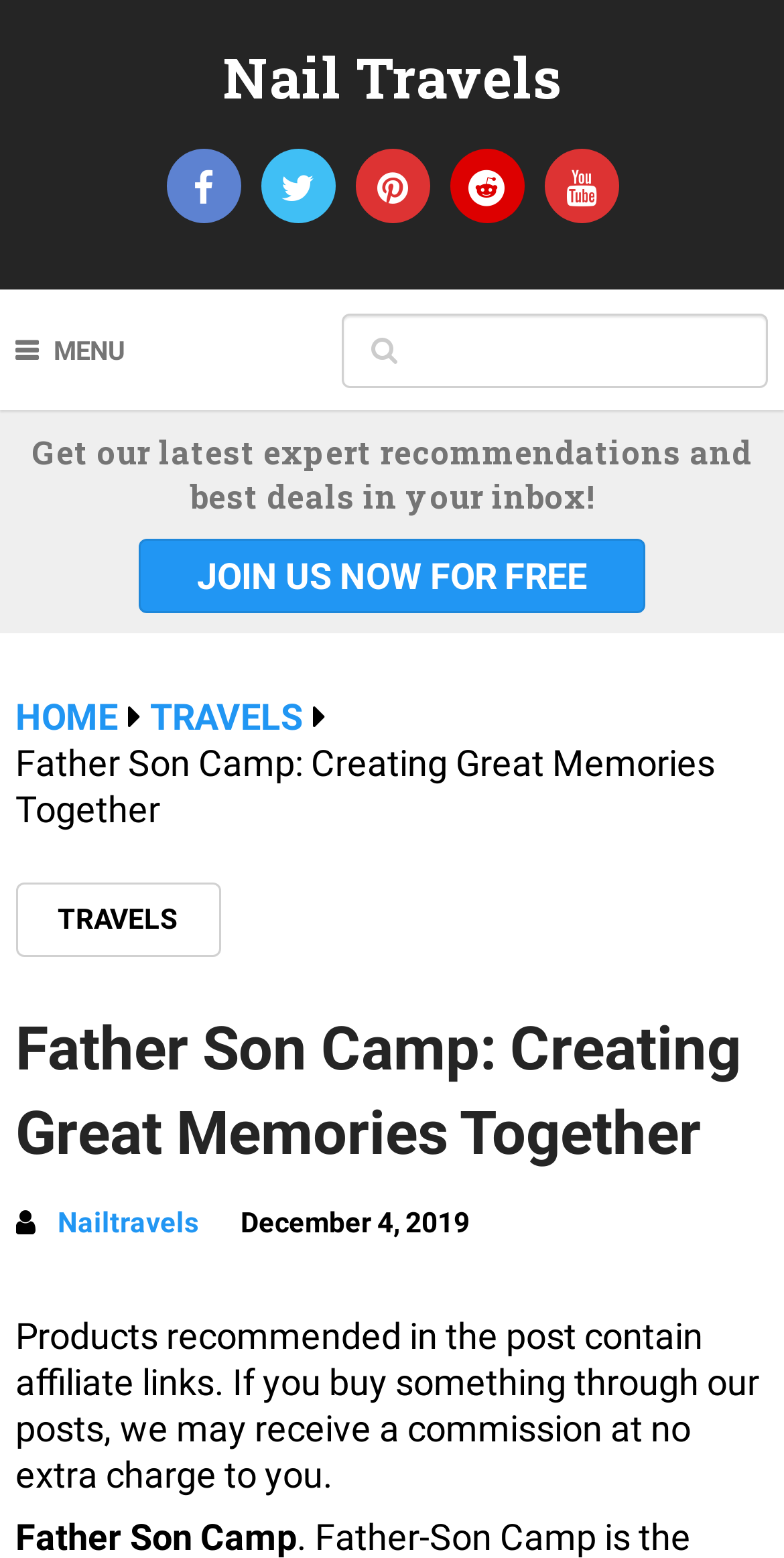Could you locate the bounding box coordinates for the section that should be clicked to accomplish this task: "Click on the Nail Travels link".

[0.285, 0.026, 0.715, 0.074]